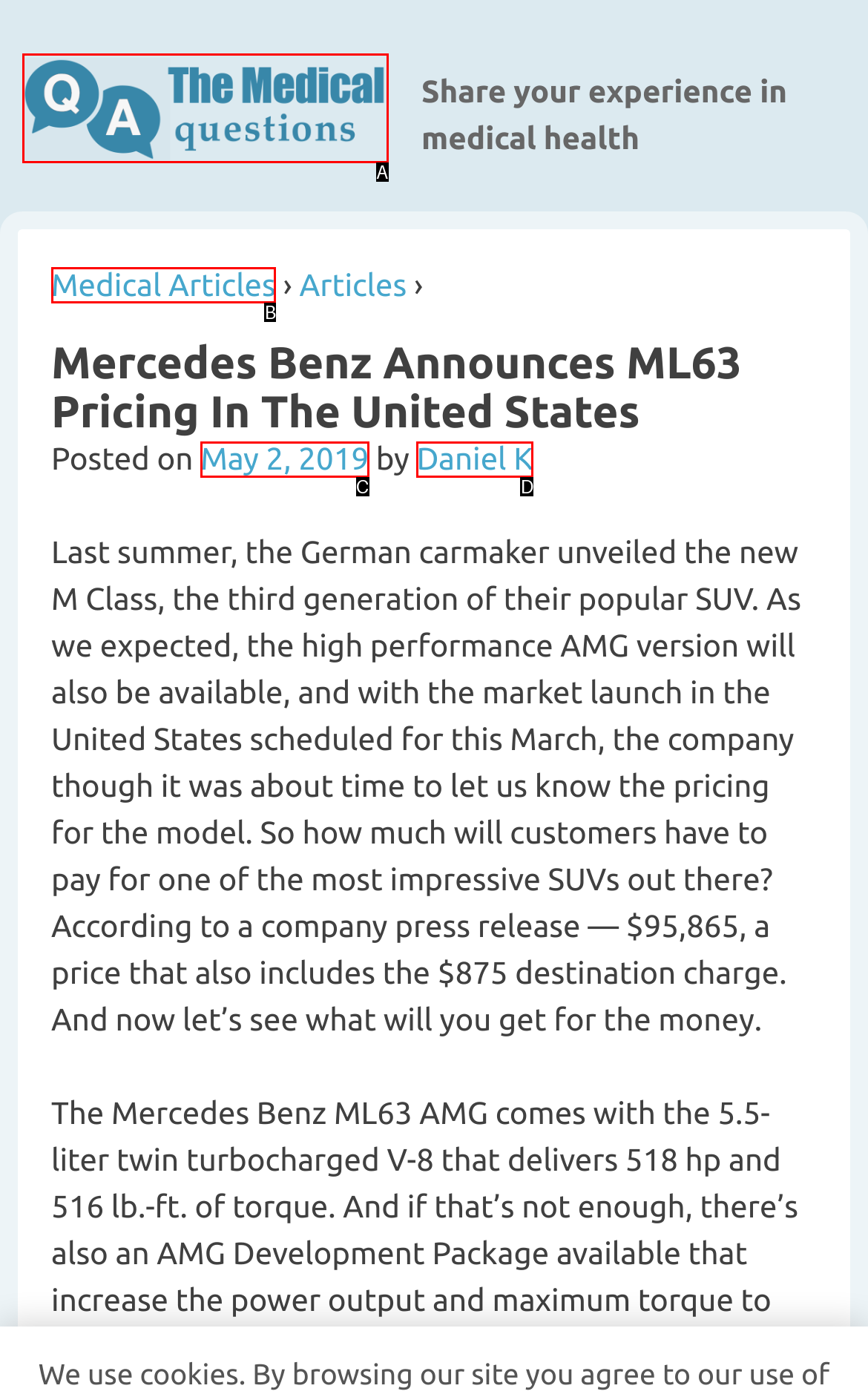Identify the option that corresponds to the description: Medical Articles 
Provide the letter of the matching option from the available choices directly.

B